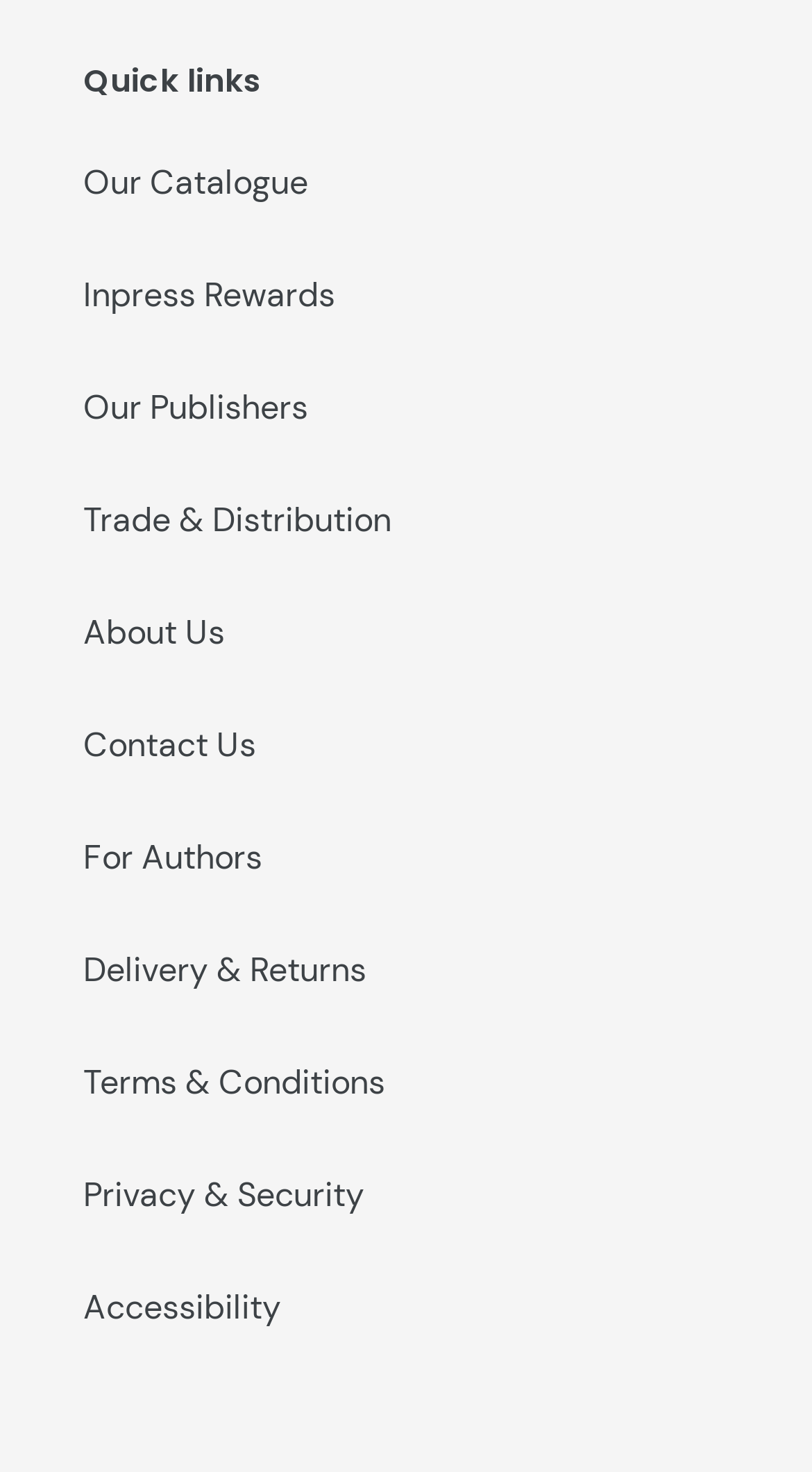Please identify the bounding box coordinates of the element I need to click to follow this instruction: "Get information about our publishers".

[0.103, 0.262, 0.379, 0.291]